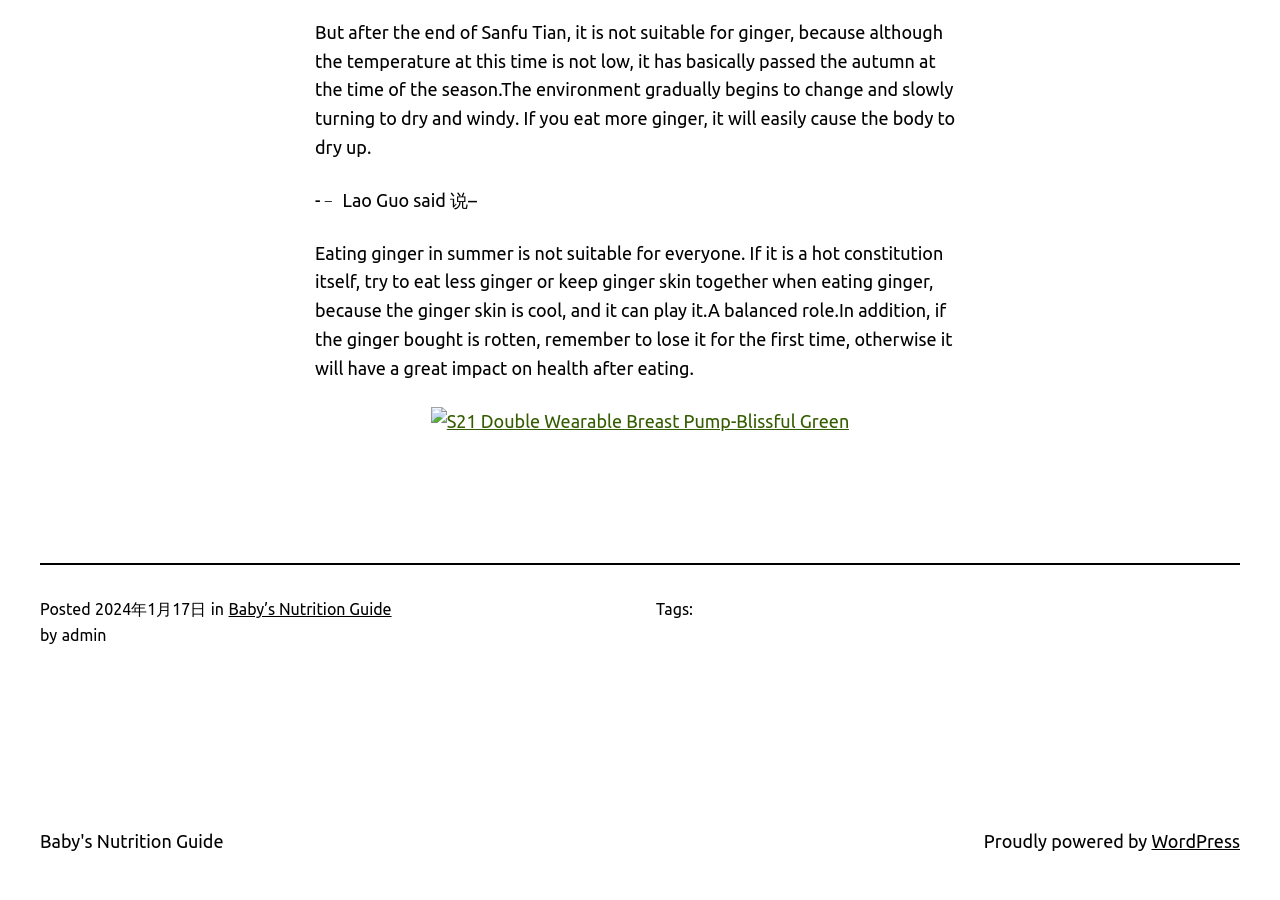What platform is the website built on? Based on the image, give a response in one word or a short phrase.

WordPress